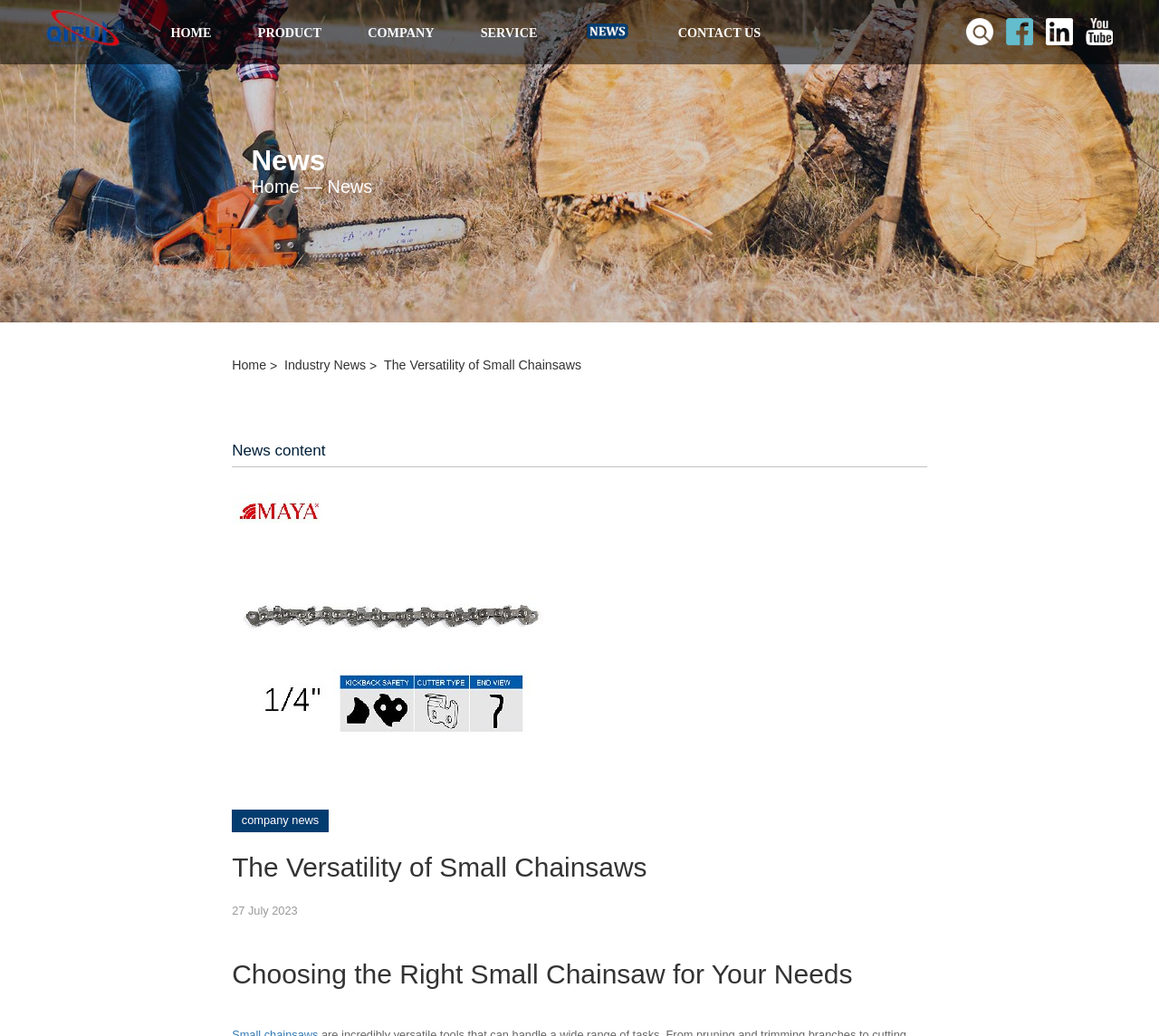How many links are in the top navigation bar?
Look at the image and respond with a one-word or short-phrase answer.

6